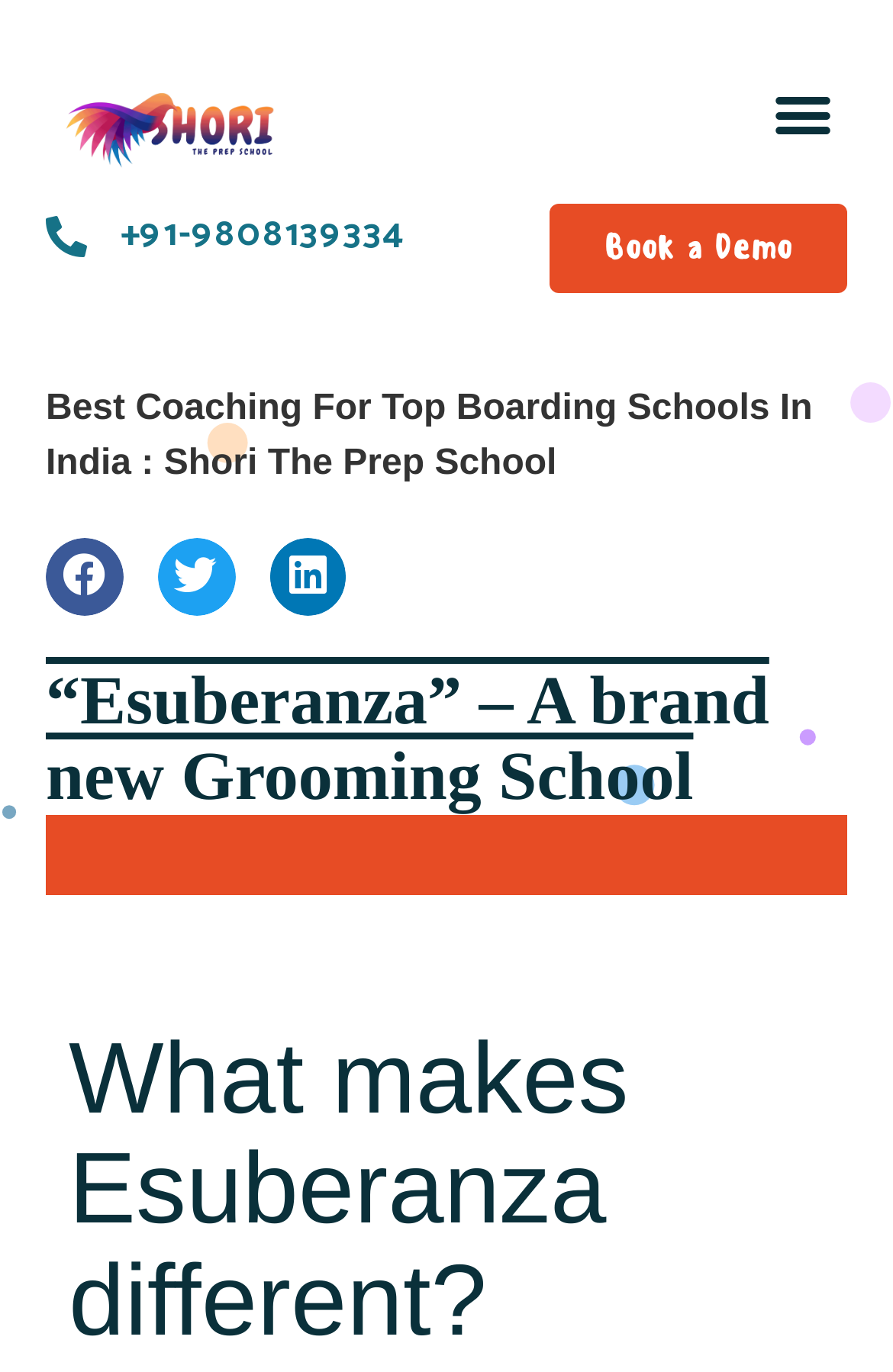Give a complete and precise description of the webpage's appearance.

The webpage is about Esuberanza, a brand new grooming school, and its affiliate schools, Shori - The Prep School and Whiz Academy. 

At the top left of the page, there is a link with no descriptive text. To the right of this link, there is a button labeled "Menu Toggle" which is not expanded. 

Below the link, there is another link with a phone number, "+91-9808139334". 

Further down, there is a prominent link labeled "Book a Demo" which is positioned at the top right of the page. Below this link, there is a paragraph of text describing the best coaching for top boarding schools in India, specifically Shori The Prep School. 

To the right of this paragraph, there are three buttons to share the content on social media platforms: Facebook, Twitter, and LinkedIn. 

Below these buttons, there is a heading that repeats the title of the webpage, "“Esuberanza” – A brand new Grooming School". 

Finally, at the bottom of the page, there is another heading that asks the question, "What makes Esuberanza different?"